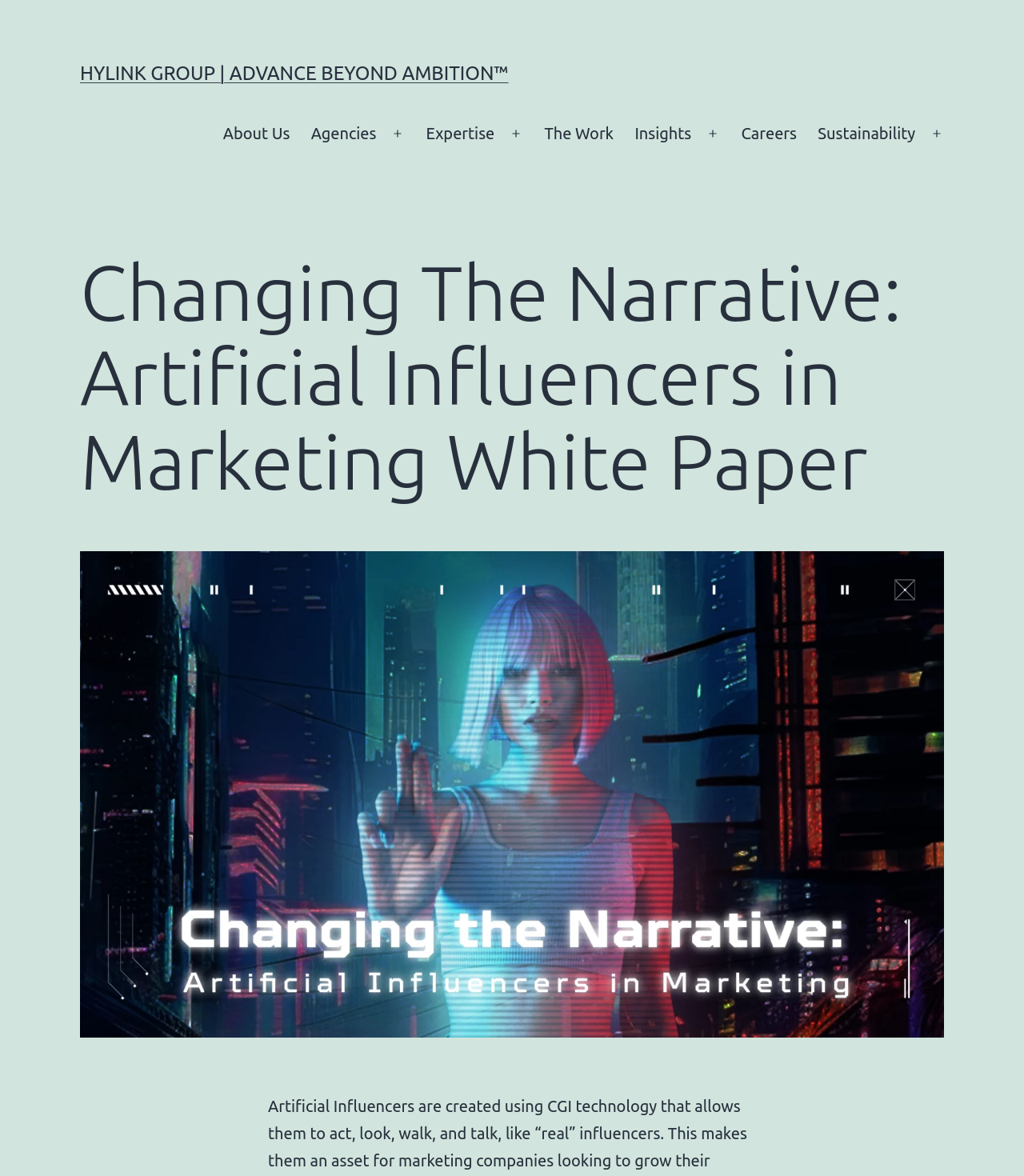Give a one-word or short phrase answer to this question: 
What is the last menu item in the primary menu?

Sustainability